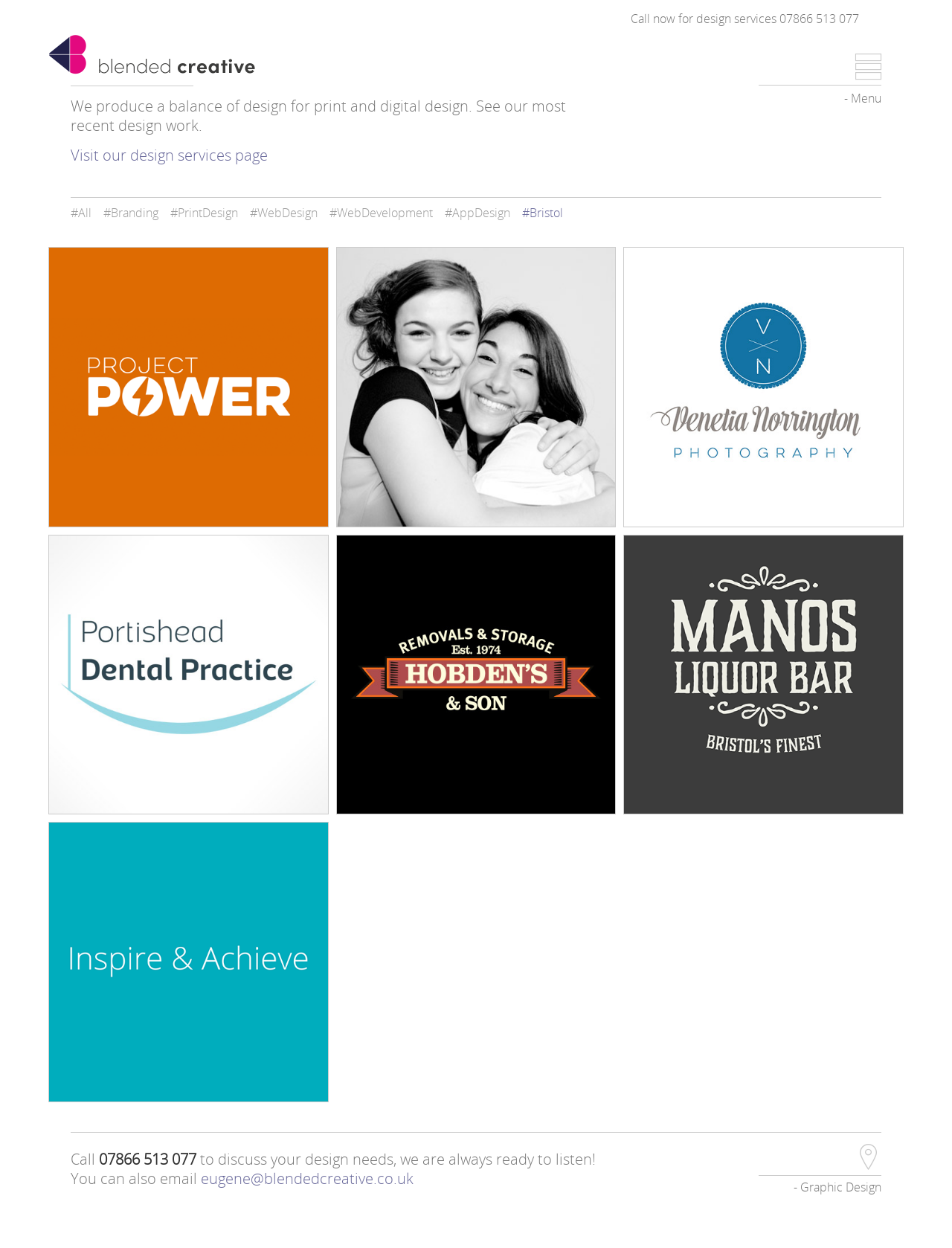Locate the coordinates of the bounding box for the clickable region that fulfills this instruction: "Click the 'Blended Creative' logo".

[0.051, 0.027, 0.293, 0.061]